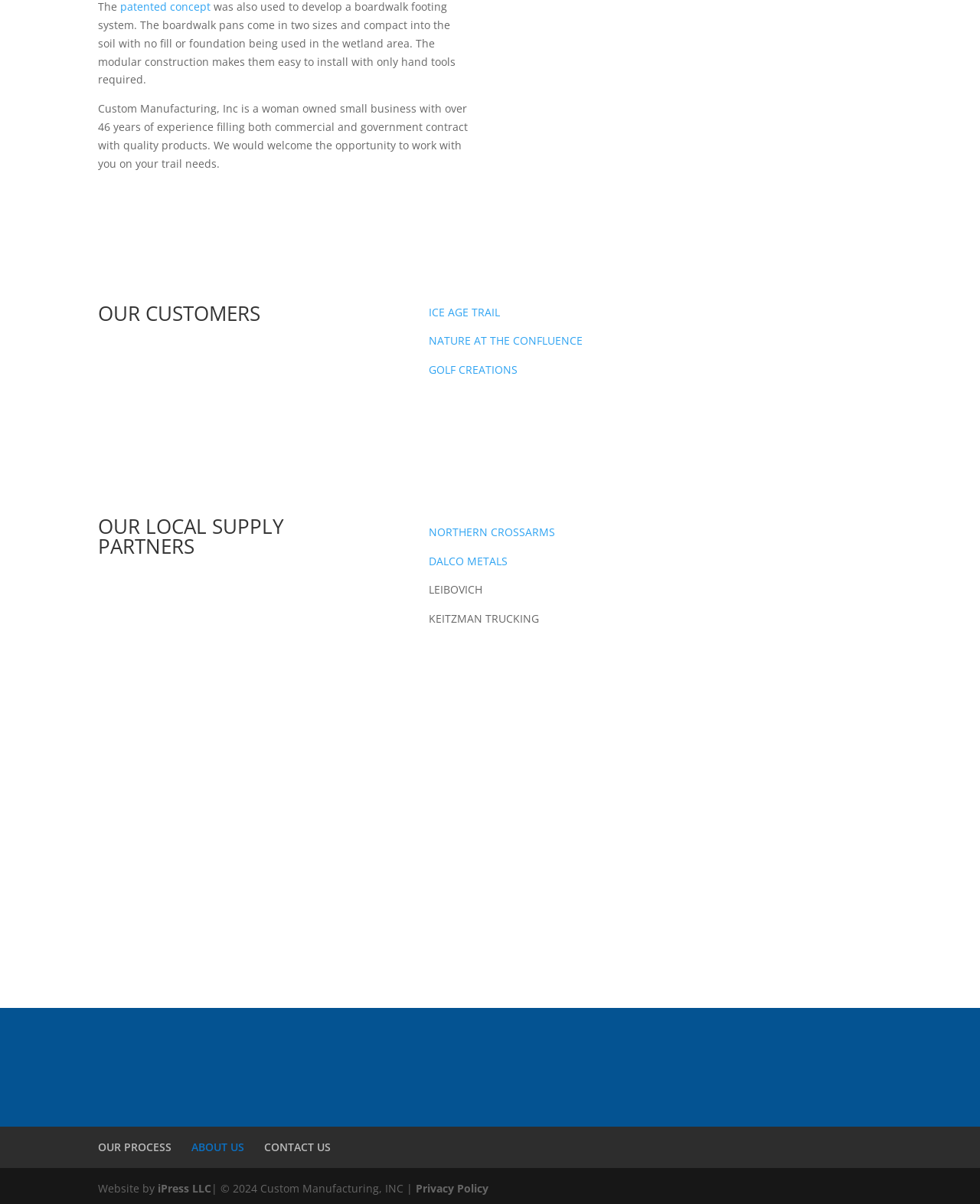Determine the coordinates of the bounding box for the clickable area needed to execute this instruction: "Visit ICE AGE TRAIL".

[0.438, 0.253, 0.51, 0.265]